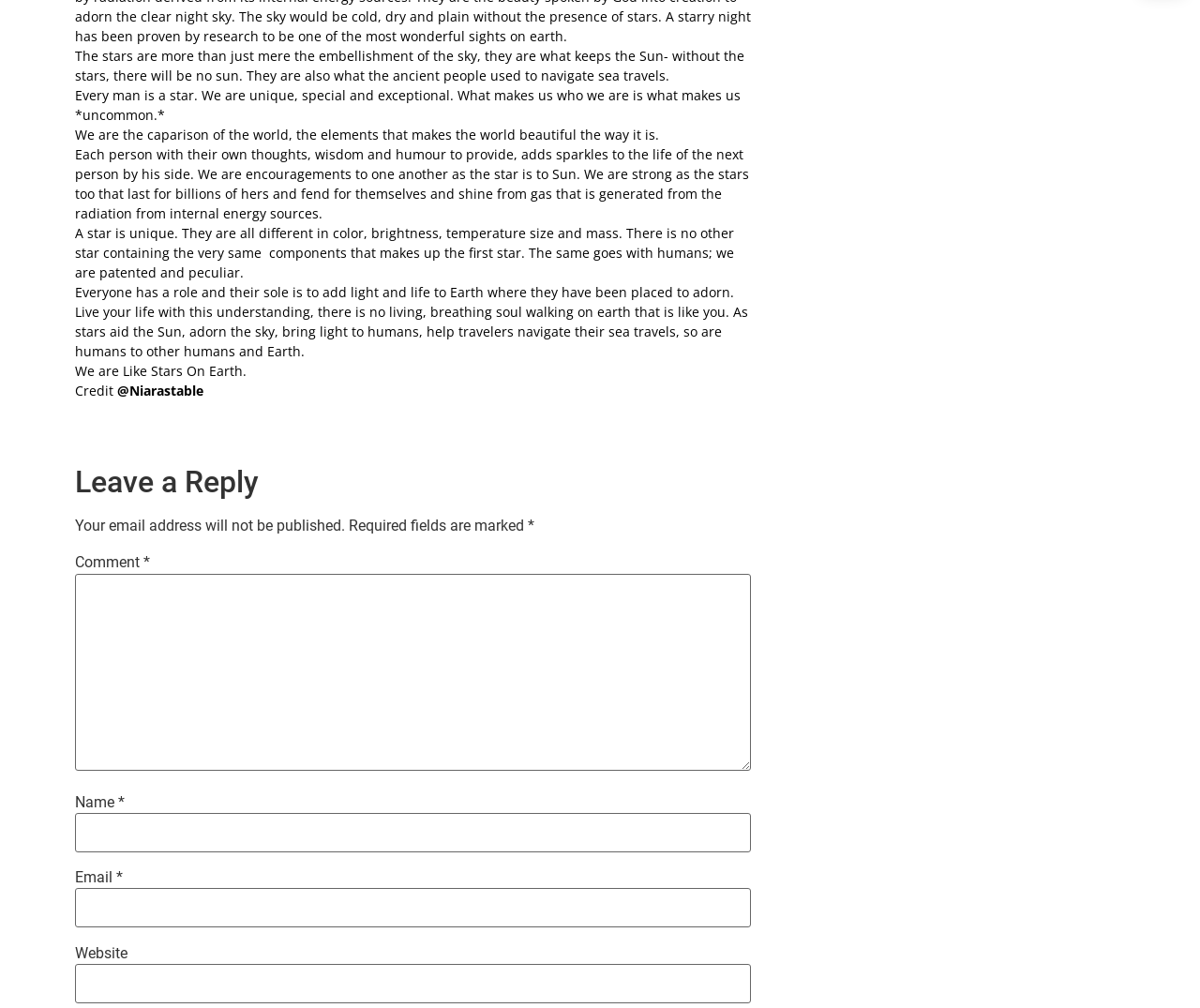Determine the bounding box for the UI element that matches this description: "parent_node: Website name="url"".

[0.062, 0.956, 0.626, 0.995]